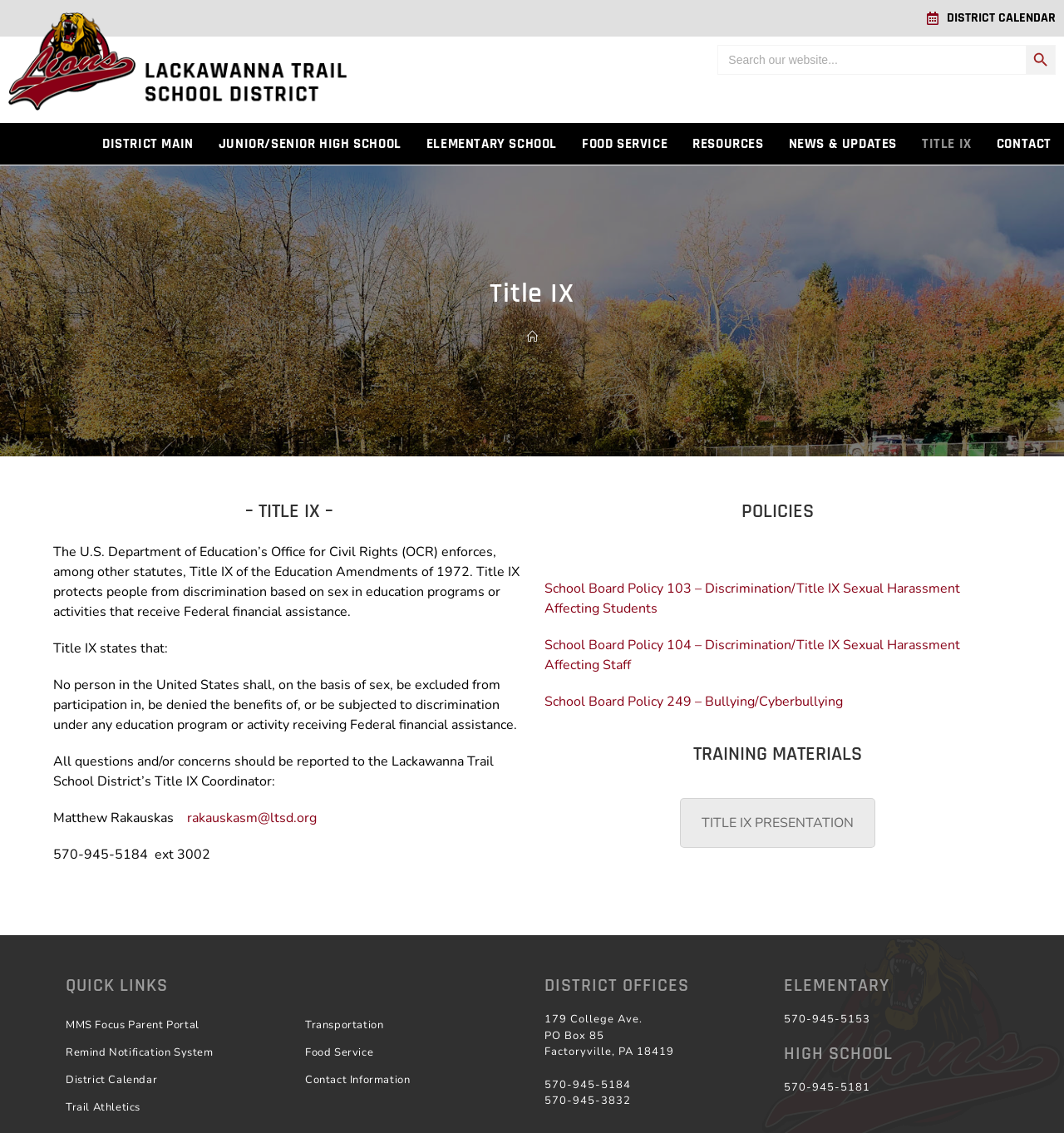Select the bounding box coordinates of the element I need to click to carry out the following instruction: "Click SEARCH".

None